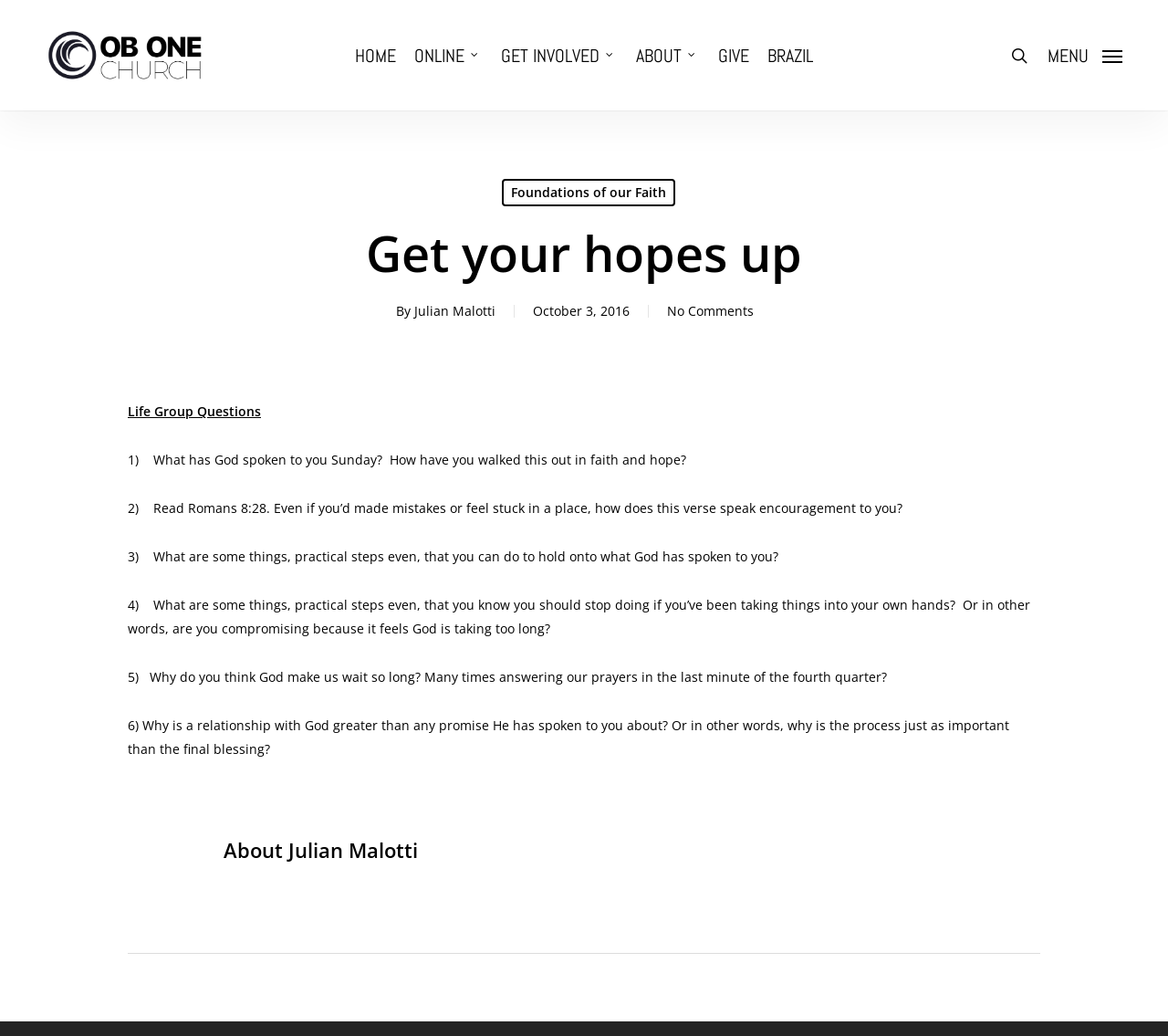Answer the question using only one word or a concise phrase: What is the name of the person in the image?

Julian Malotti